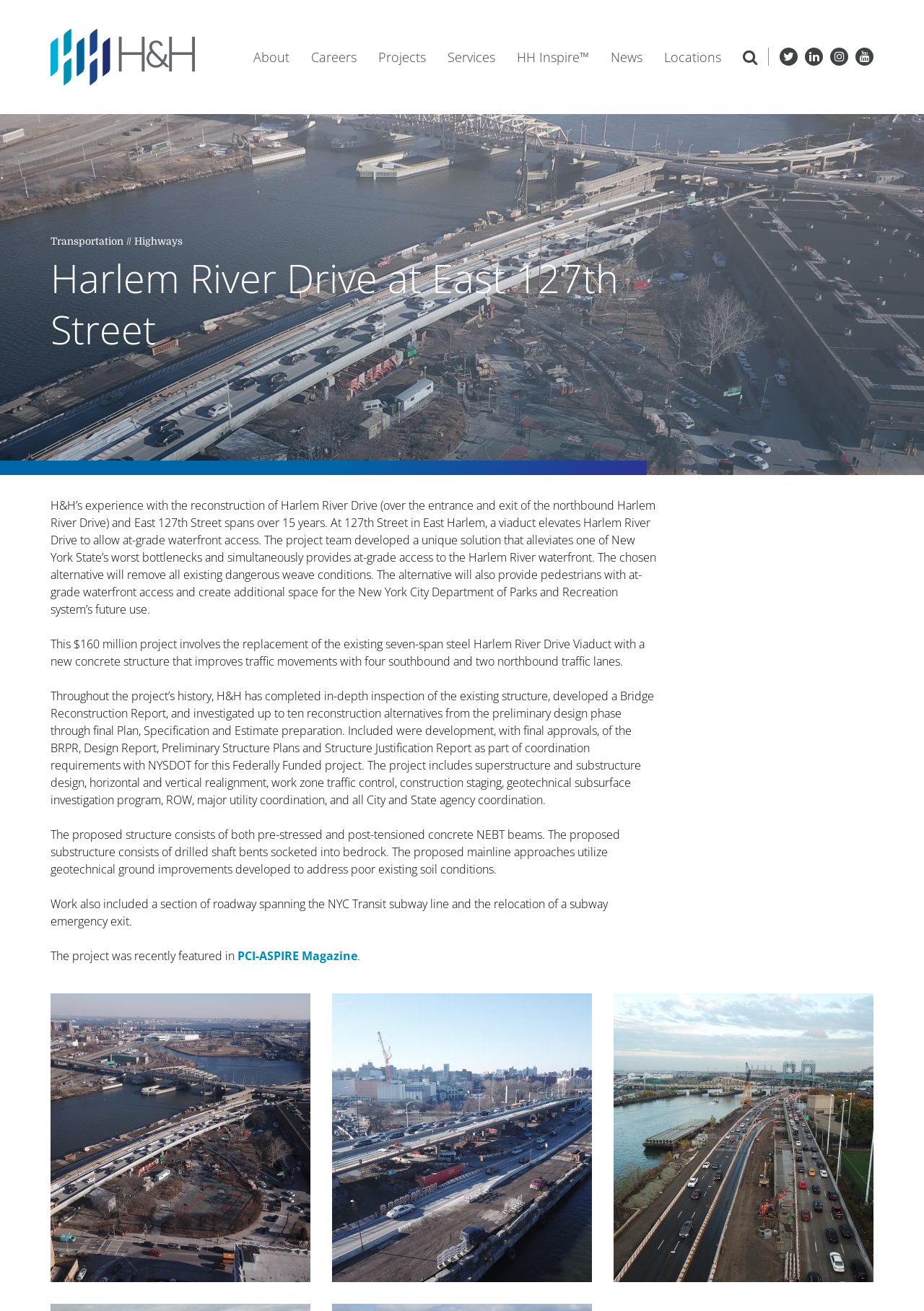Give a concise answer of one word or phrase to the question: 
What magazine featured the project?

PCI-ASPIRE Magazine